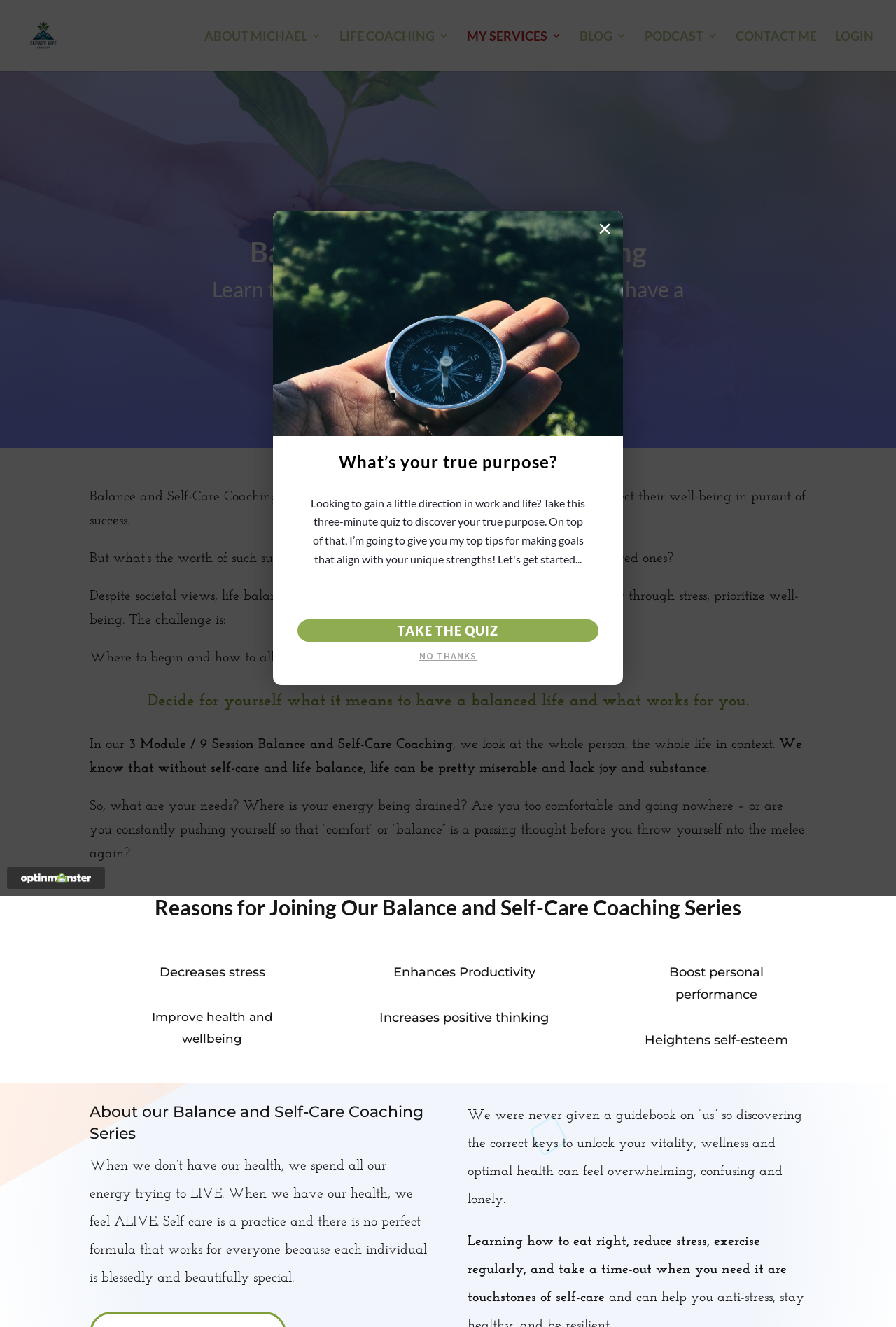Provide a thorough and detailed response to the question by examining the image: 
What are the benefits of joining the Balance and Self-Care Coaching Series?

The webpage lists several benefits of joining the Balance and Self-Care Coaching Series, including decreasing stress, improving health and wellbeing, enhancing productivity, increasing positive thinking, and boosting personal performance, among others.